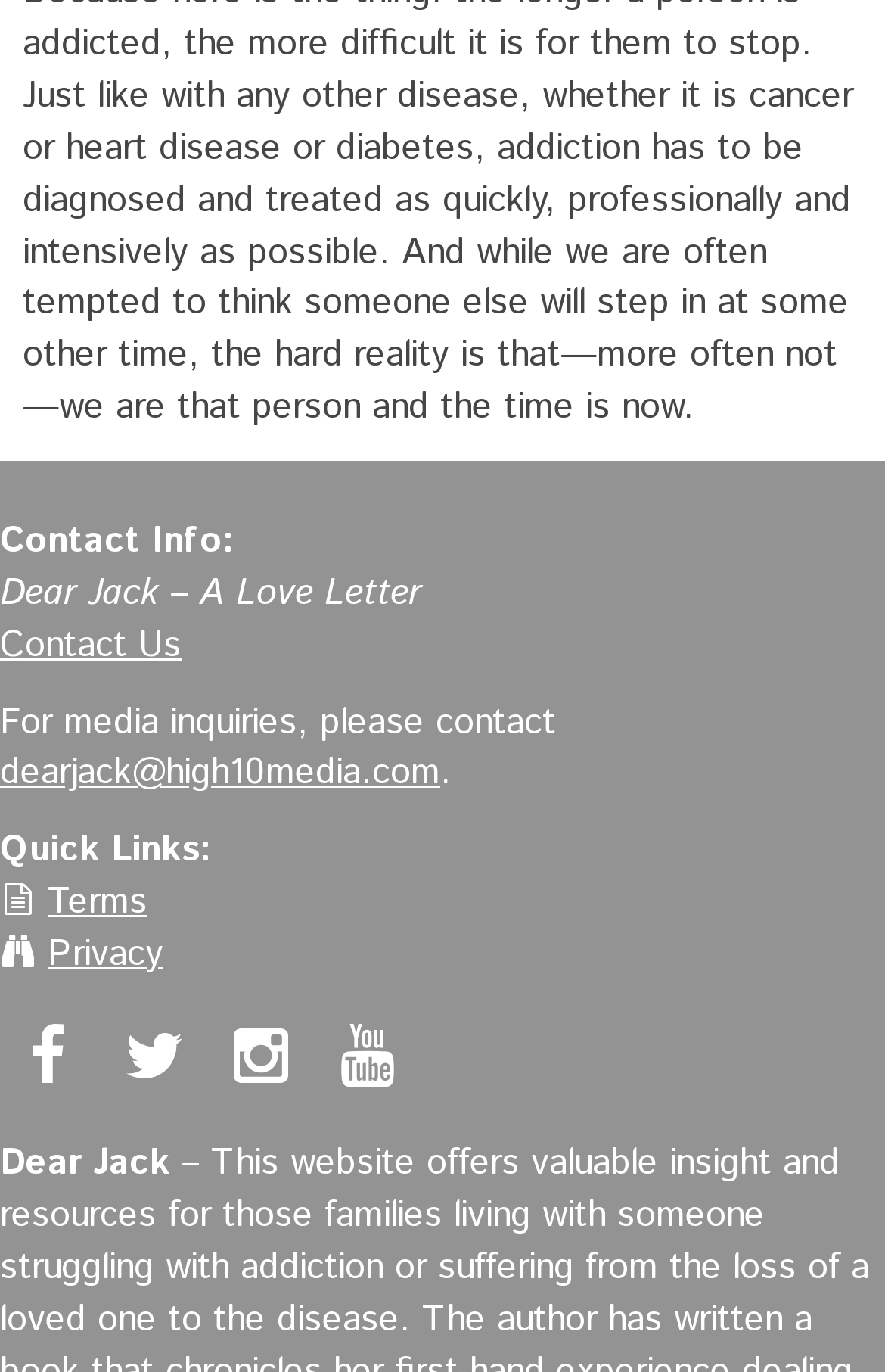Please identify the bounding box coordinates of the clickable area that will fulfill the following instruction: "Go to youtube". The coordinates should be in the format of four float numbers between 0 and 1, i.e., [left, top, right, bottom].

[0.362, 0.734, 0.469, 0.813]